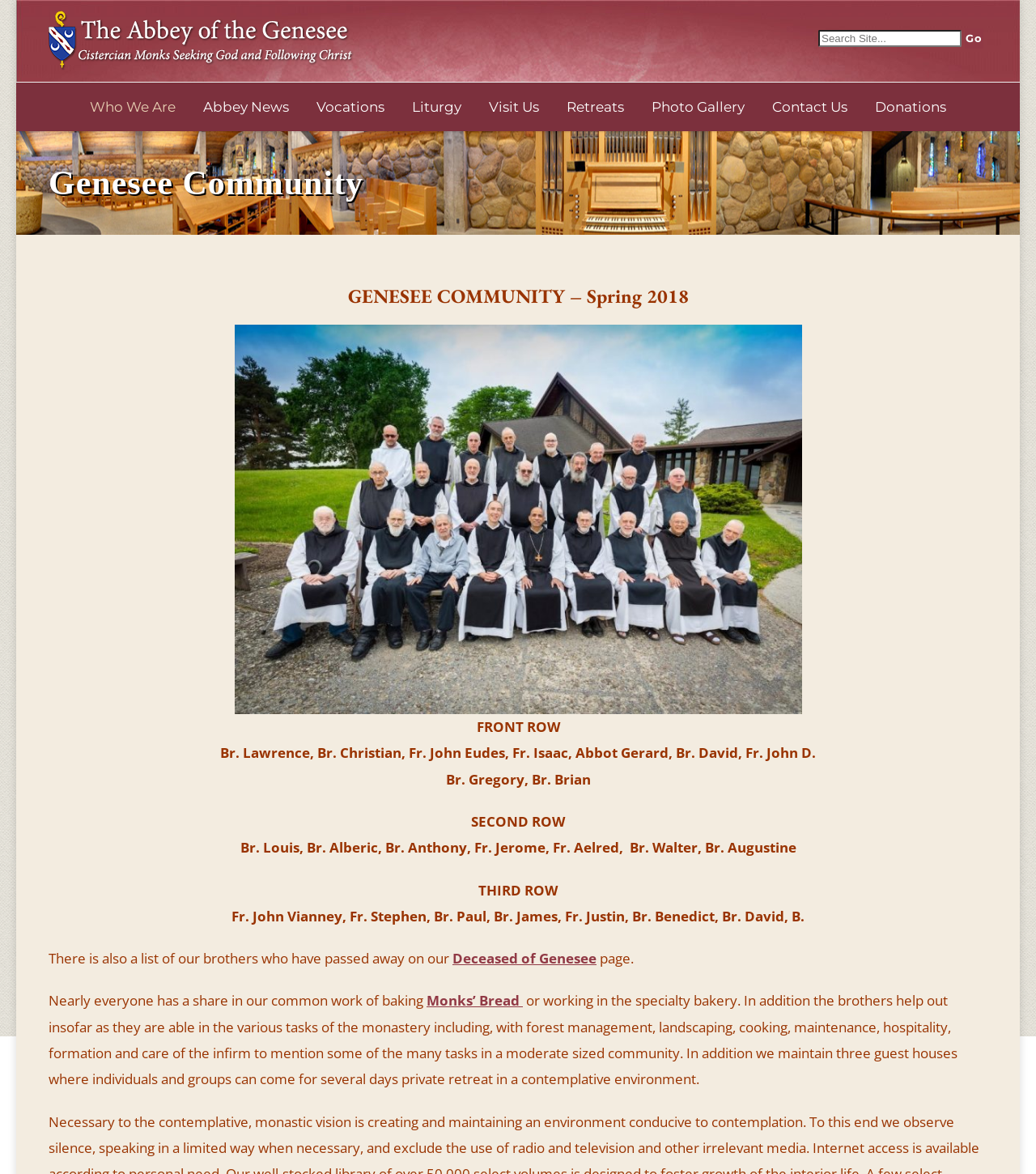What is the name of the abbey?
Give a one-word or short phrase answer based on the image.

The Abbey of the Genesee